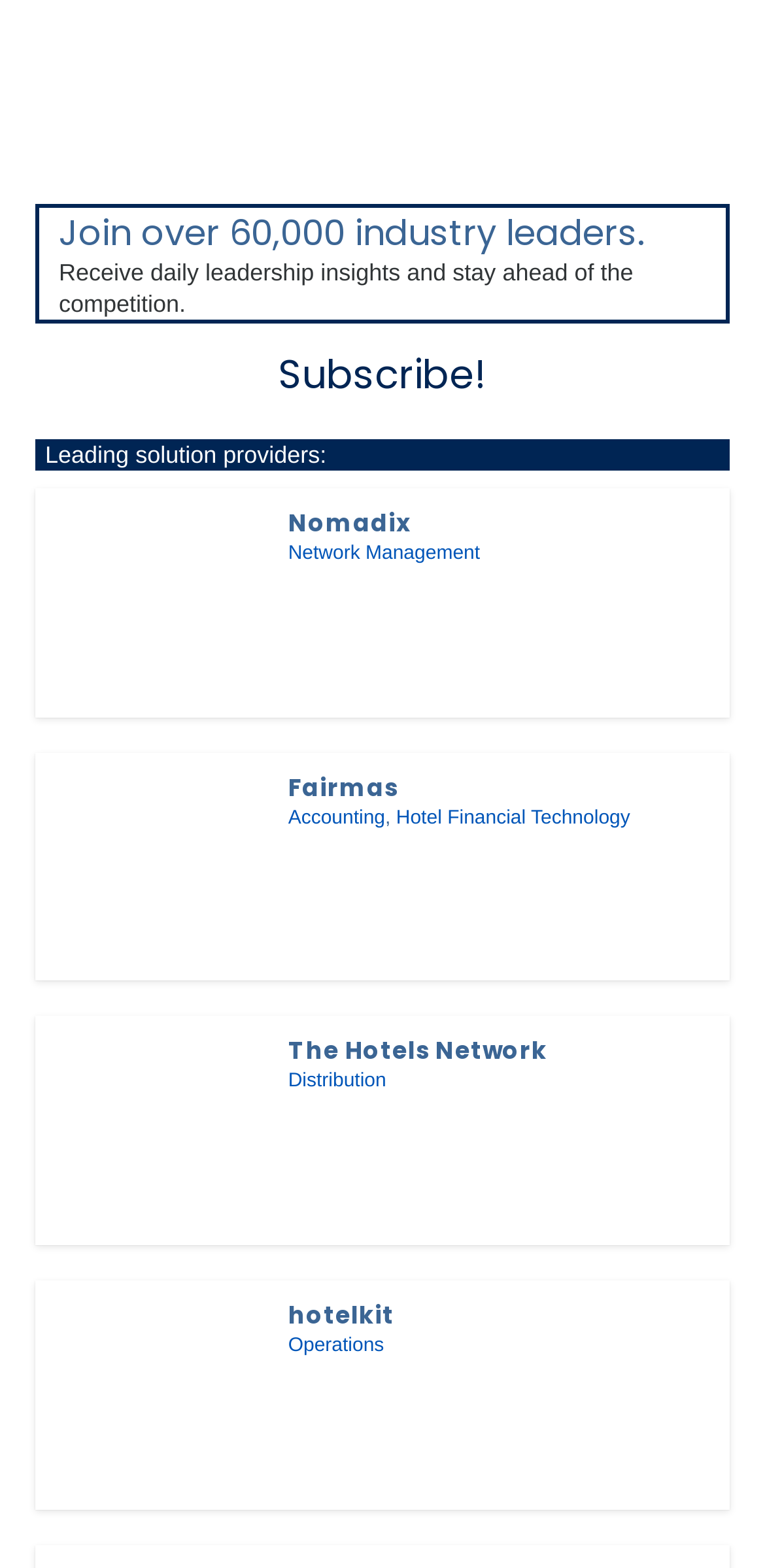Refer to the element description Network Management and identify the corresponding bounding box in the screenshot. Format the coordinates as (top-left x, top-left y, bottom-right x, bottom-right y) with values in the range of 0 to 1.

[0.377, 0.357, 0.627, 0.37]